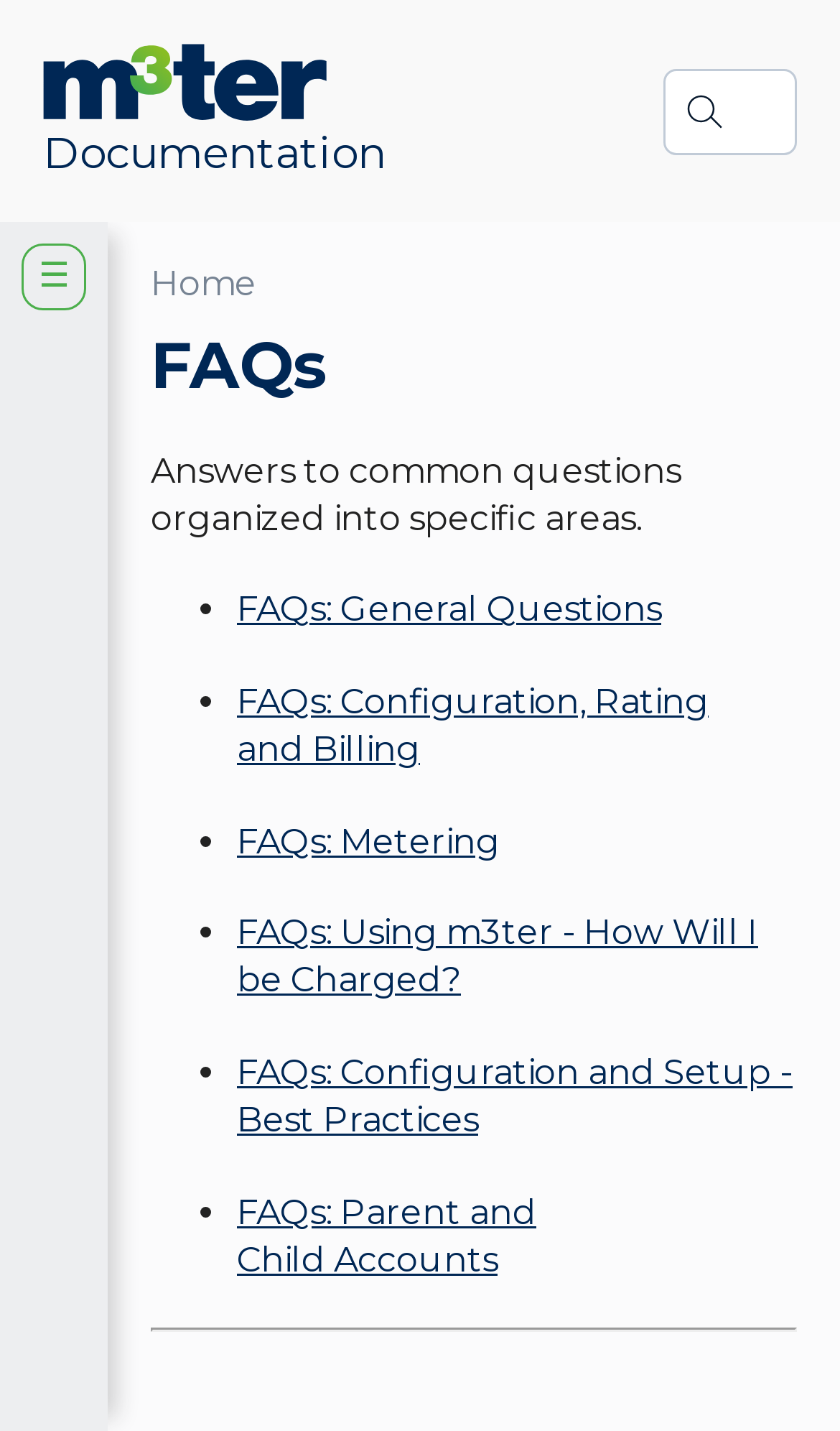Specify the bounding box coordinates of the area to click in order to execute this command: 'search for documentation'. The coordinates should consist of four float numbers ranging from 0 to 1, and should be formatted as [left, top, right, bottom].

[0.79, 0.048, 0.949, 0.108]